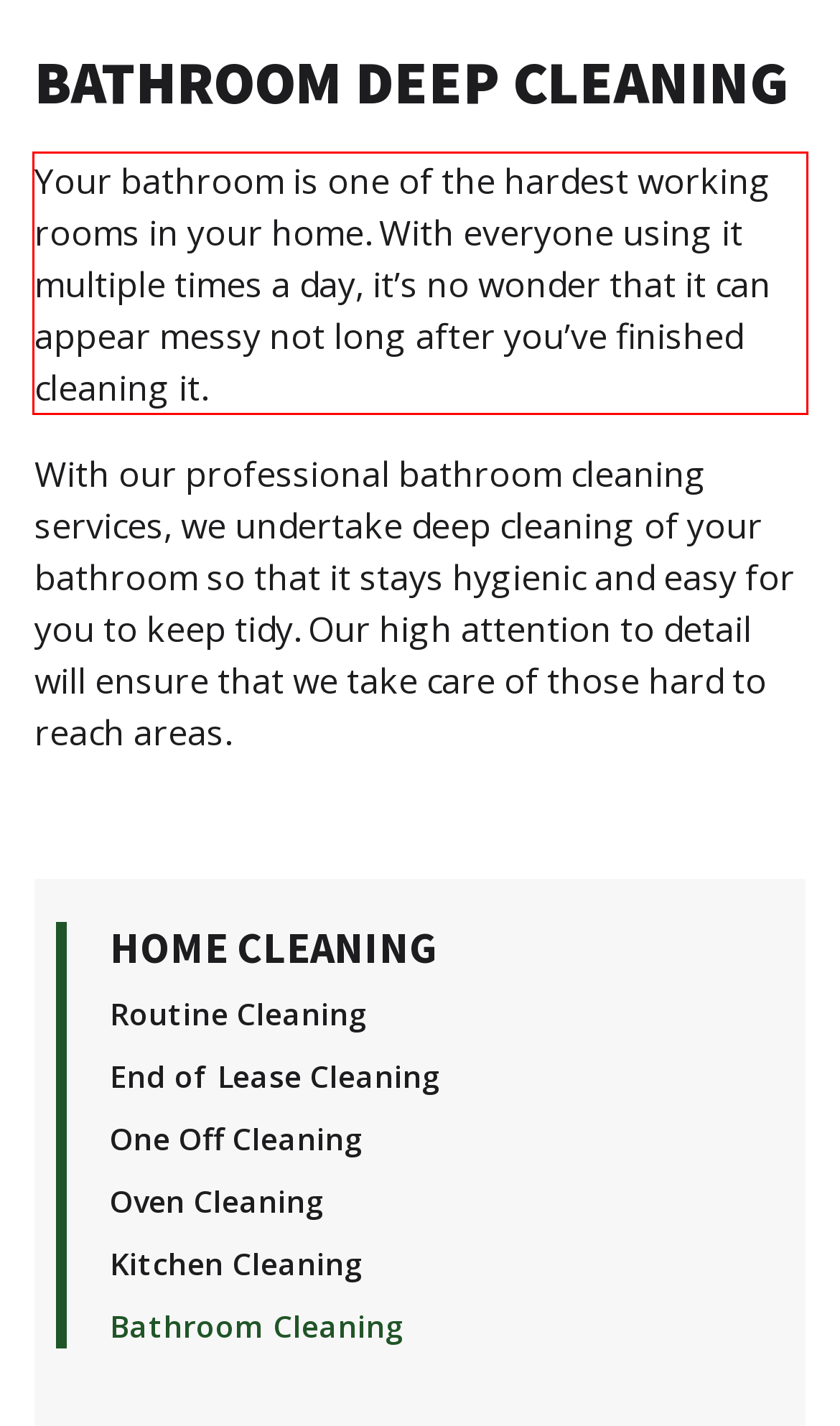Analyze the webpage screenshot and use OCR to recognize the text content in the red bounding box.

Your bathroom is one of the hardest working rooms in your home. With everyone using it multiple times a day, it’s no wonder that it can appear messy not long after you’ve finished cleaning it.